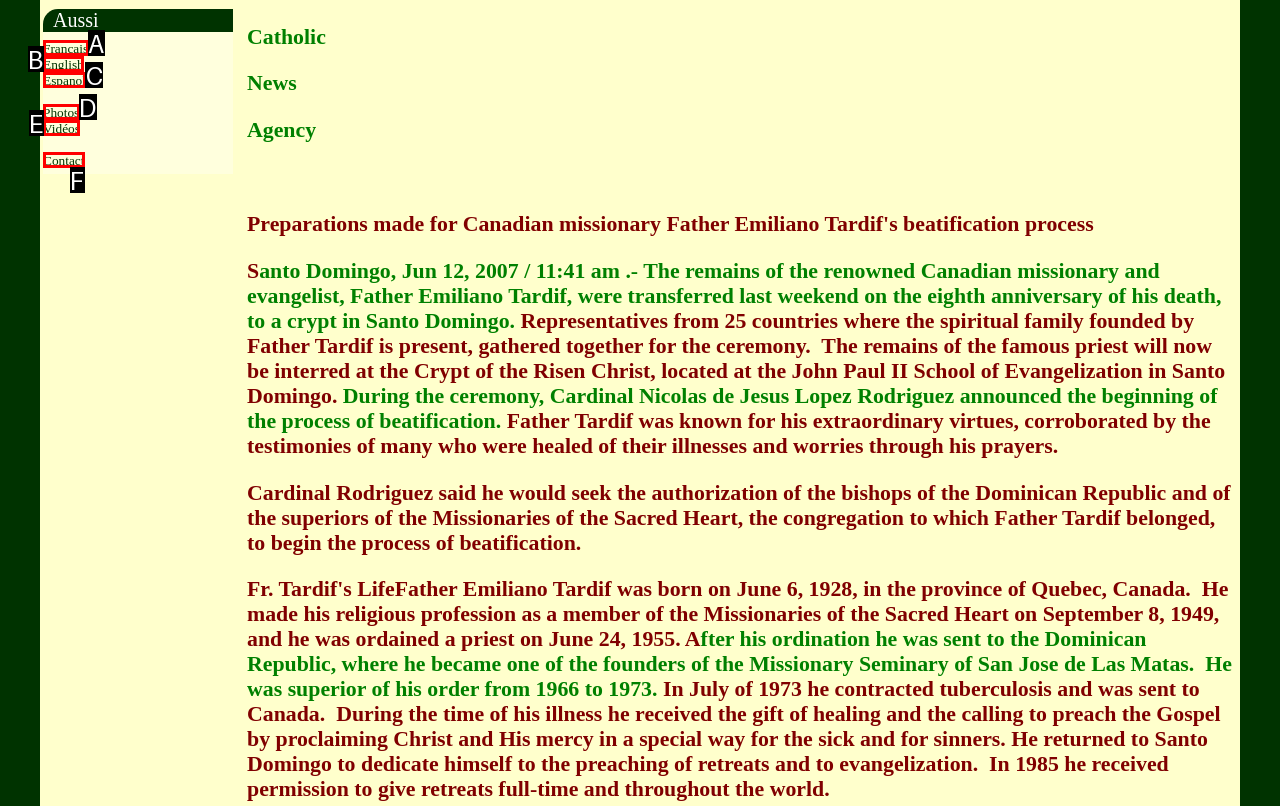From the given choices, indicate the option that best matches: Photos
State the letter of the chosen option directly.

D